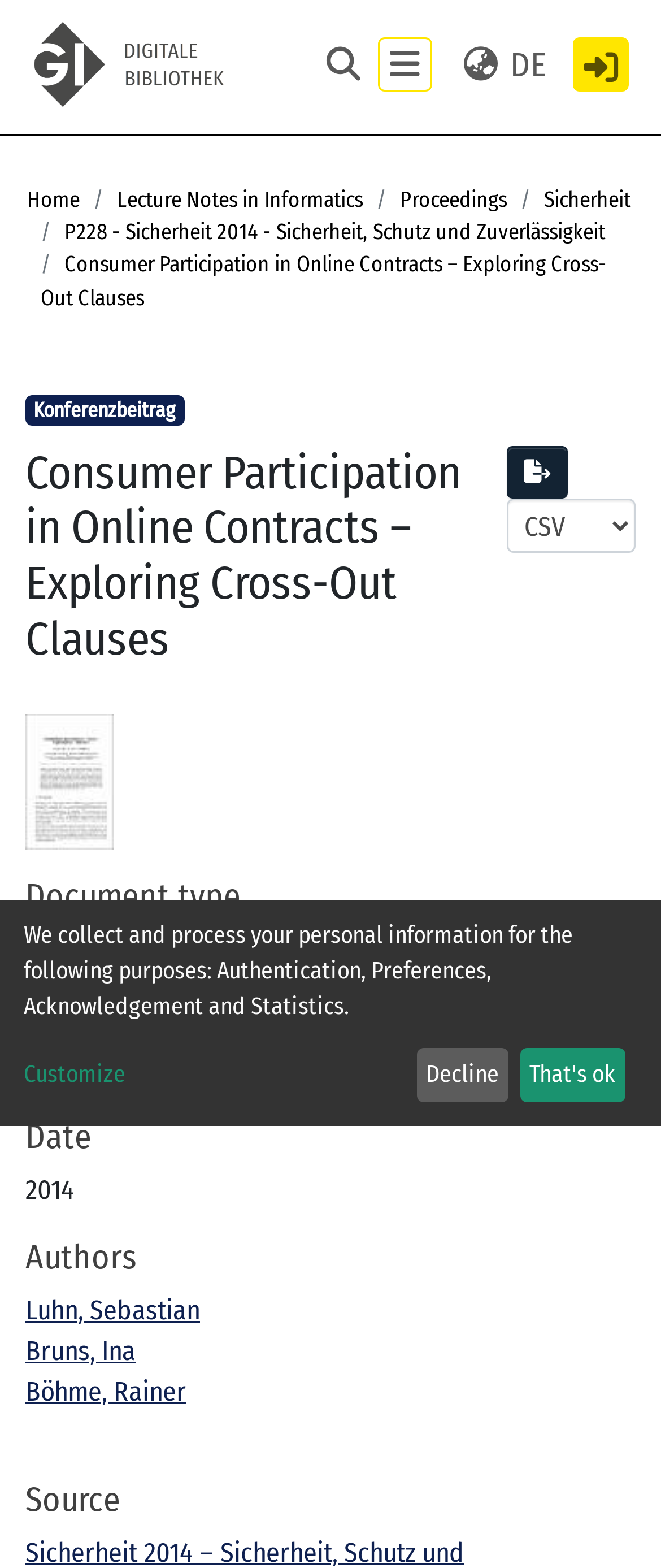Find and indicate the bounding box coordinates of the region you should select to follow the given instruction: "go to previous question".

None